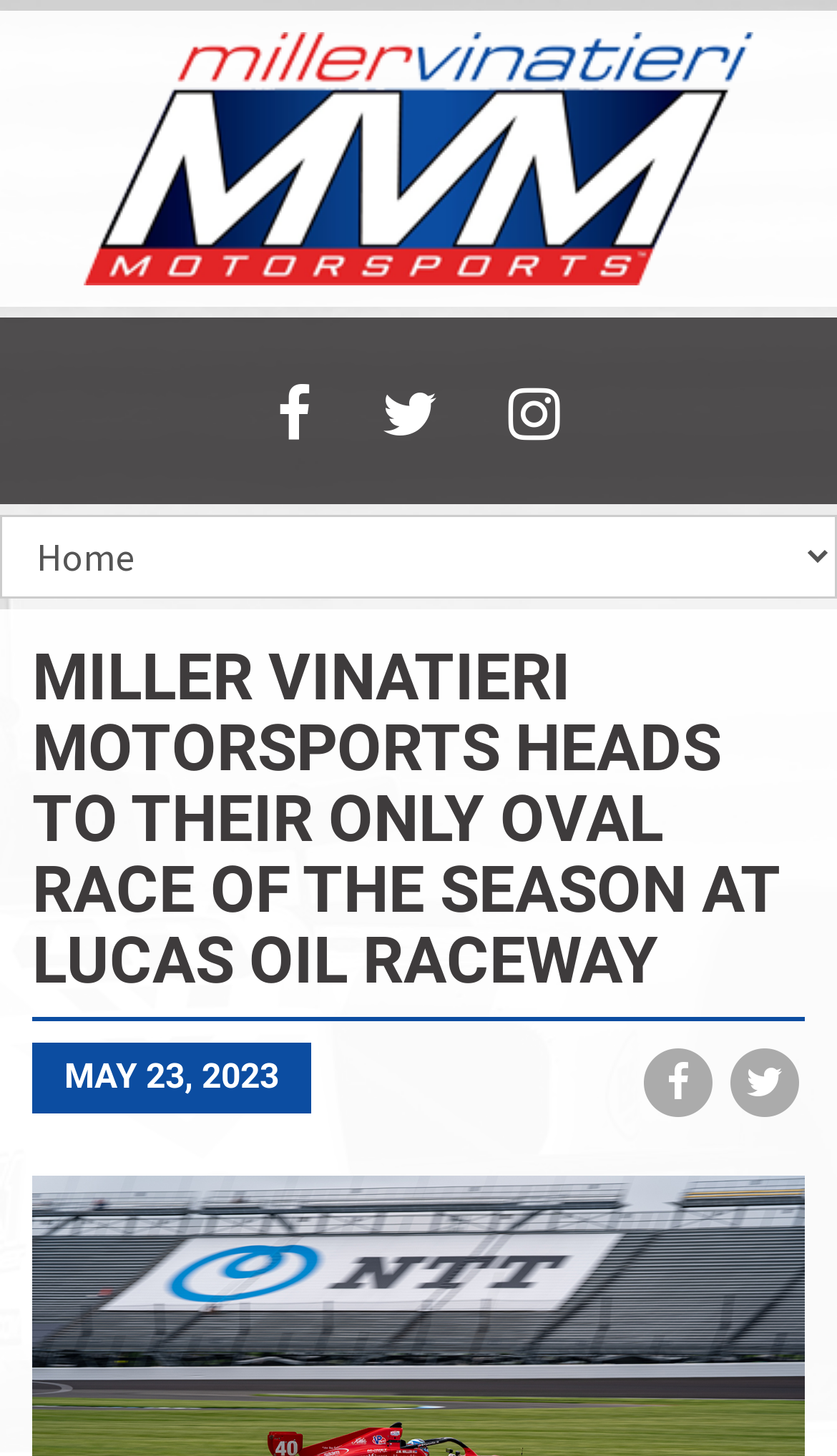Provide a thorough description of this webpage.

The webpage is about Miller Vinatieri Motorsports, with a prominent logo at the top left corner, which links to the home page. Below the logo, there are three social media icons, Facebook, Twitter, and another unidentified icon, aligned horizontally.

The main content of the webpage is a news article or press release, with a heading that reads "MILLER VINATIERI MOTORSPORTS HEADS TO THEIR ONLY OVAL RACE OF THE SEASON AT LUCAS OIL RACEWAY". This heading is centered at the top of the page.

Below the heading, there is a date "MAY 23, 2023" positioned at the top left corner of the main content area. At the bottom of the main content area, there are two share links, one for Facebook and one for Twitter, aligned horizontally.

On the top right corner of the page, there is a combobox or dropdown menu, but it is not expanded.